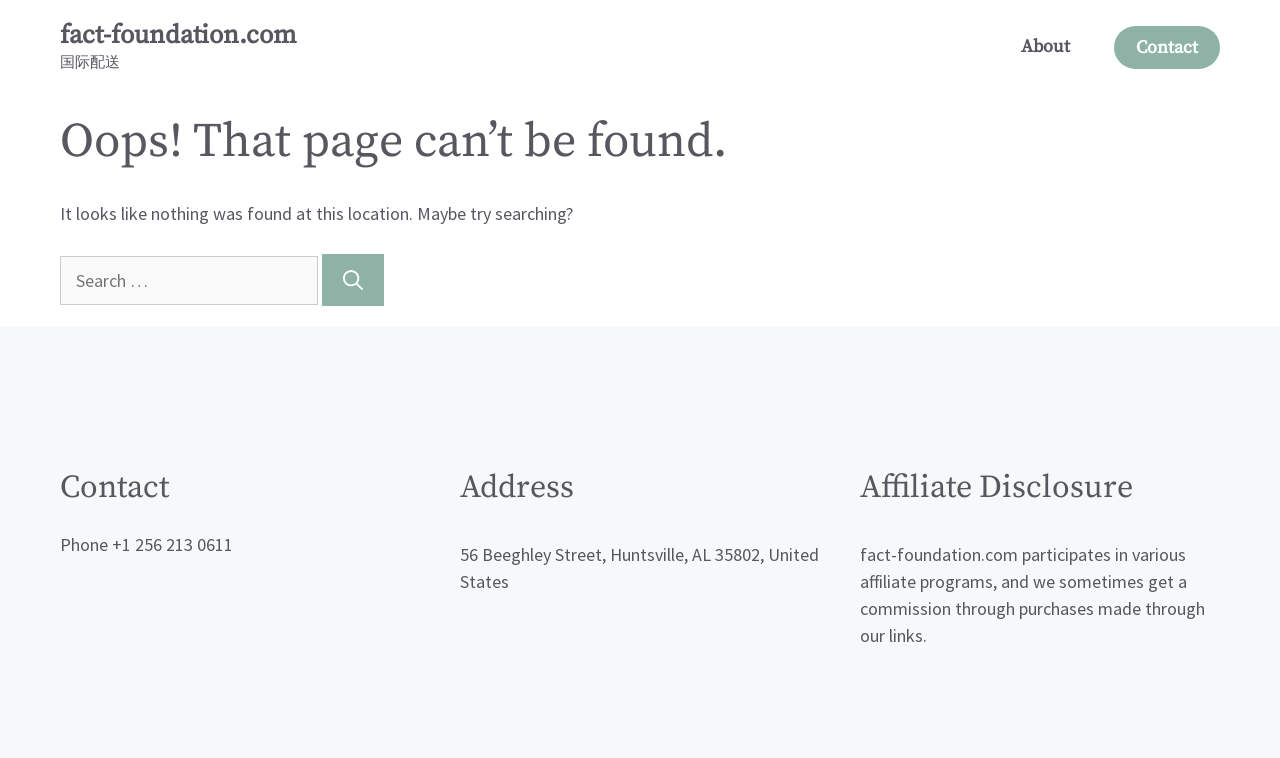What is the address of the foundation?
Utilize the information in the image to give a detailed answer to the question.

I found the address by looking at the complementary element that contains the address information, which has a static text element with the full address.